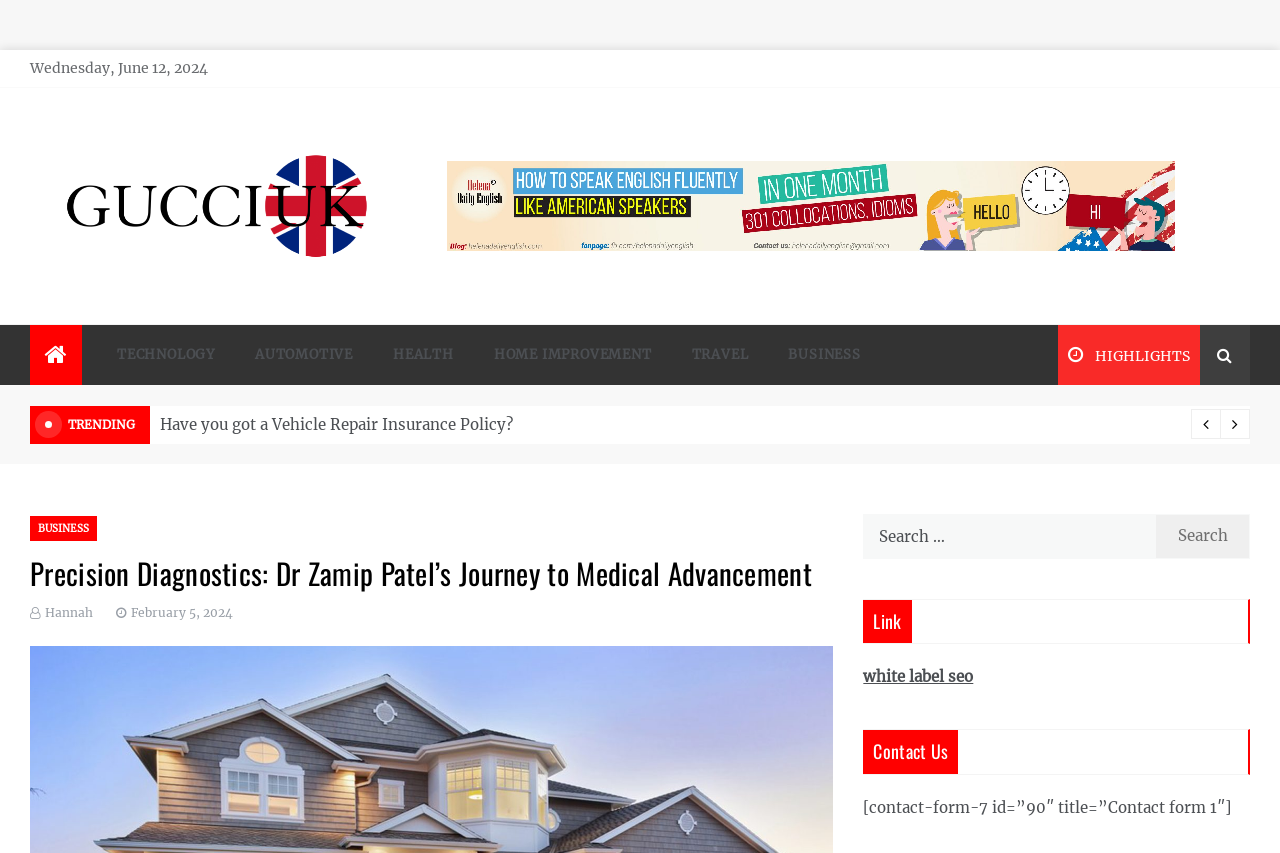Examine the screenshot and answer the question in as much detail as possible: What is the date displayed at the top of the webpage?

I found the date 'Wednesday, June 12, 2024' at the top of the webpage, which is displayed as a static text element.